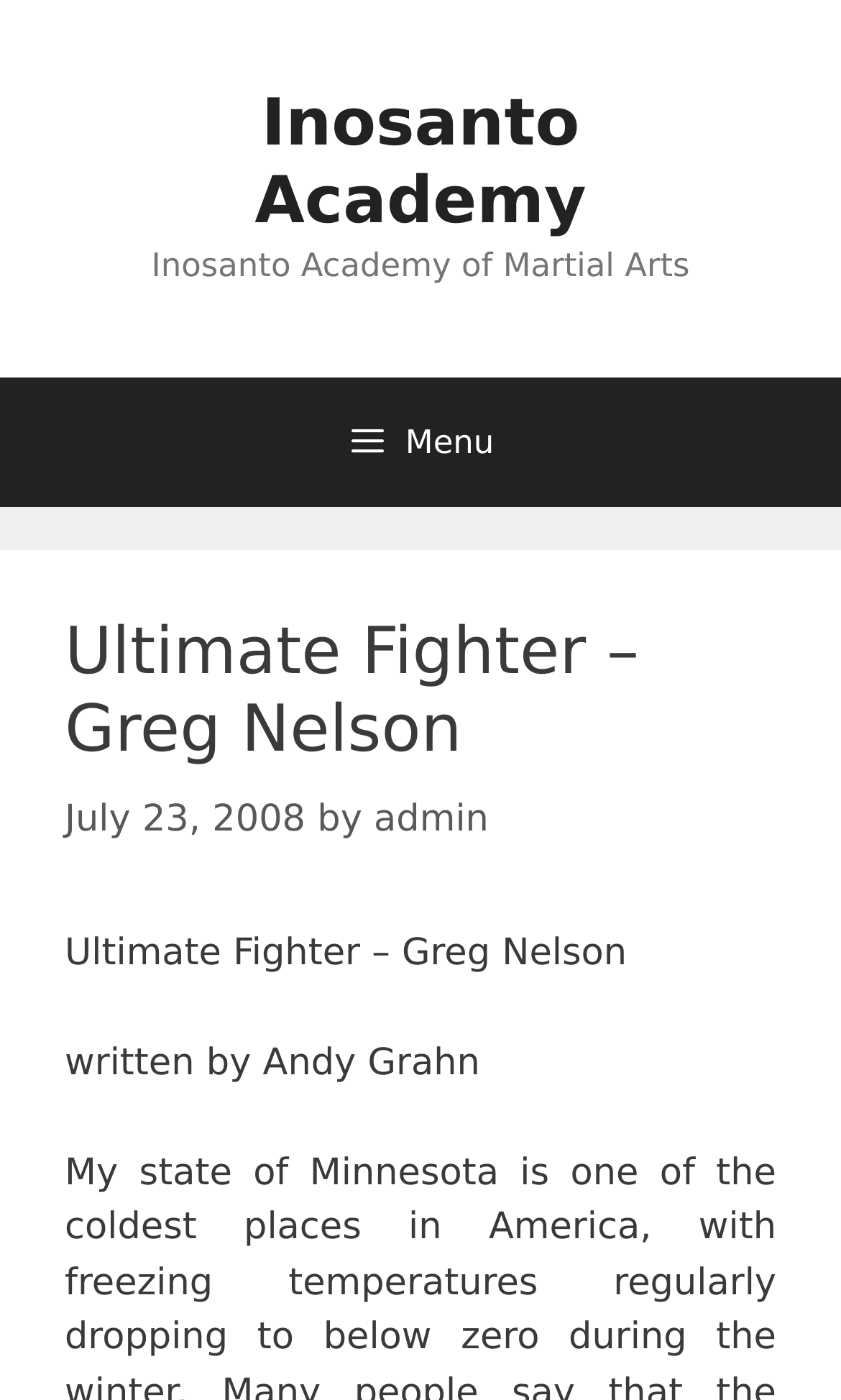Given the description: "admin", determine the bounding box coordinates of the UI element. The coordinates should be formatted as four float numbers between 0 and 1, [left, top, right, bottom].

[0.445, 0.57, 0.581, 0.601]